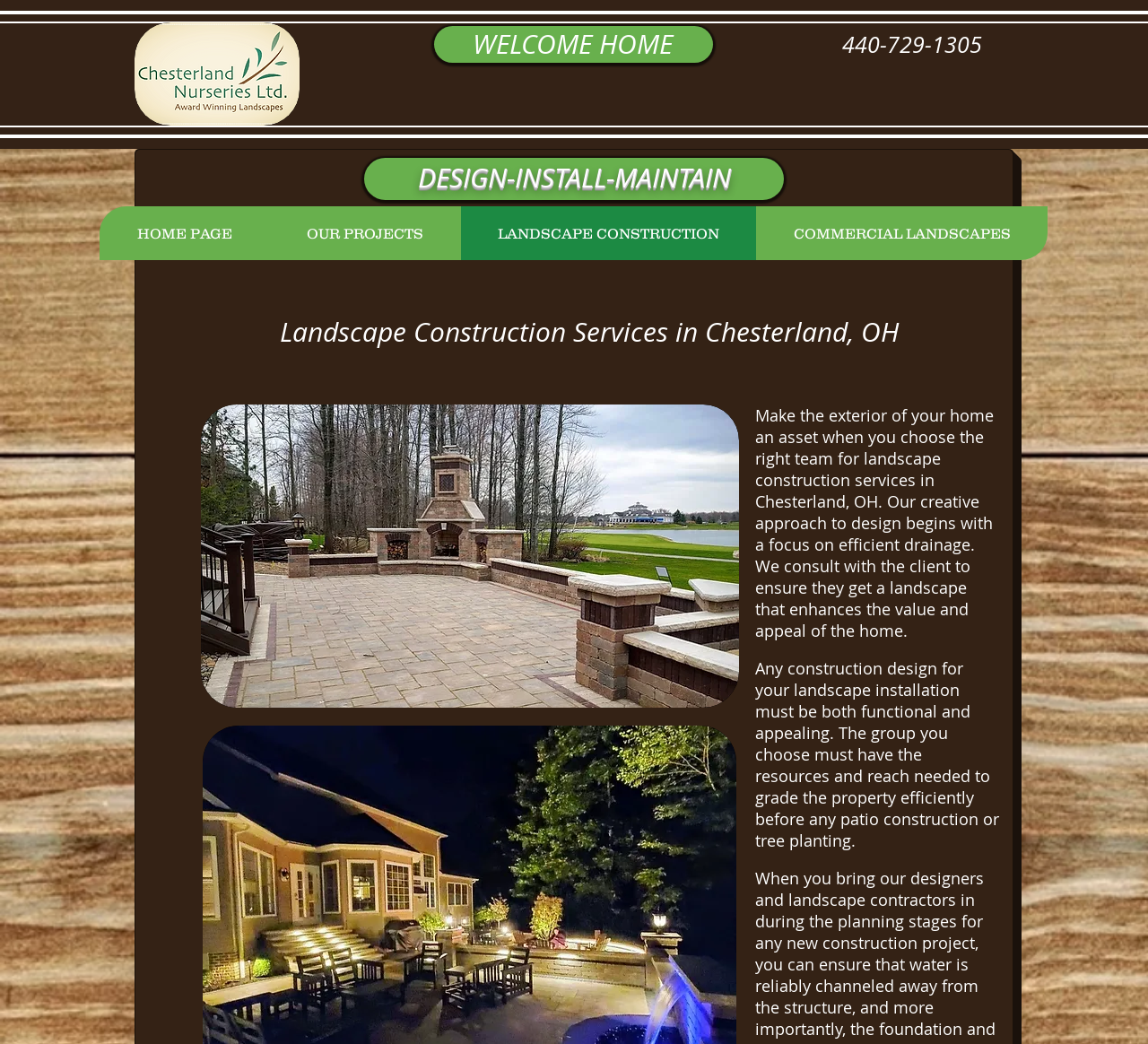What is the phone number on the webpage?
Respond to the question with a single word or phrase according to the image.

440-729-1305